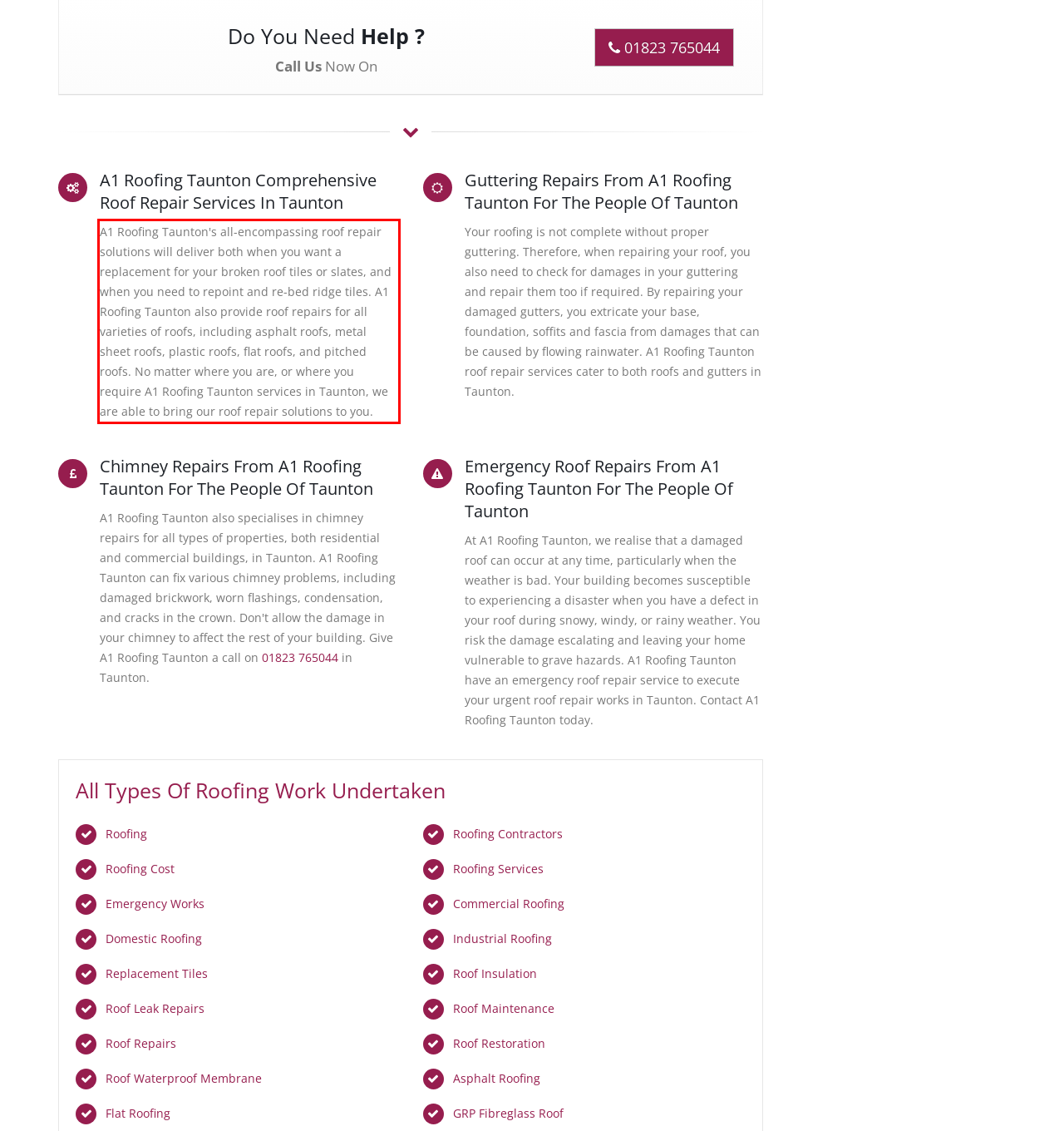Identify the red bounding box in the webpage screenshot and perform OCR to generate the text content enclosed.

A1 Roofing Taunton's all-encompassing roof repair solutions will deliver both when you want a replacement for your broken roof tiles or slates, and when you need to repoint and re-bed ridge tiles. A1 Roofing Taunton also provide roof repairs for all varieties of roofs, including asphalt roofs, metal sheet roofs, plastic roofs, flat roofs, and pitched roofs. No matter where you are, or where you require A1 Roofing Taunton services in Taunton, we are able to bring our roof repair solutions to you.